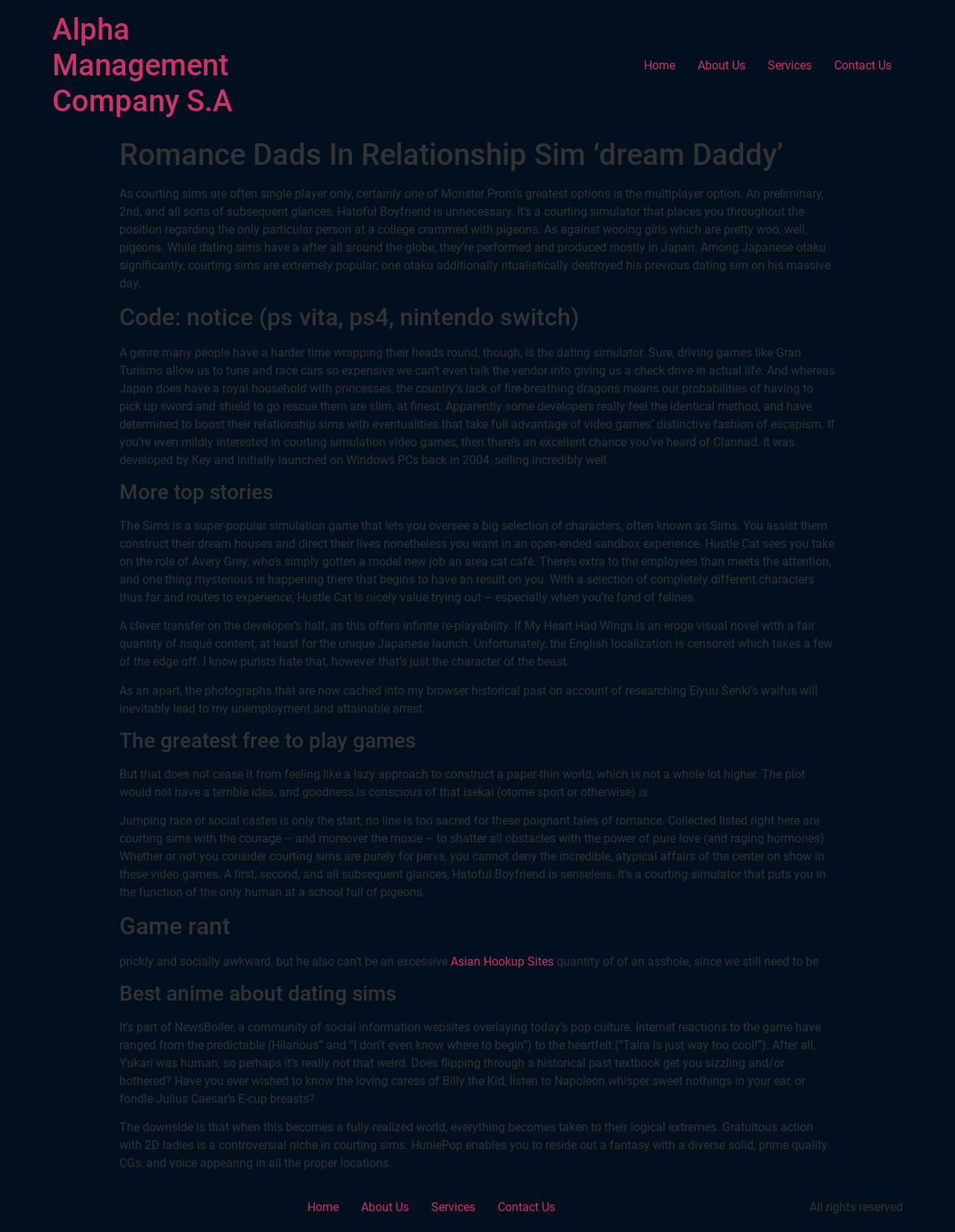Find the bounding box coordinates for the element that must be clicked to complete the instruction: "Click on 'About Us'". The coordinates should be four float numbers between 0 and 1, indicated as [left, top, right, bottom].

[0.719, 0.041, 0.792, 0.065]